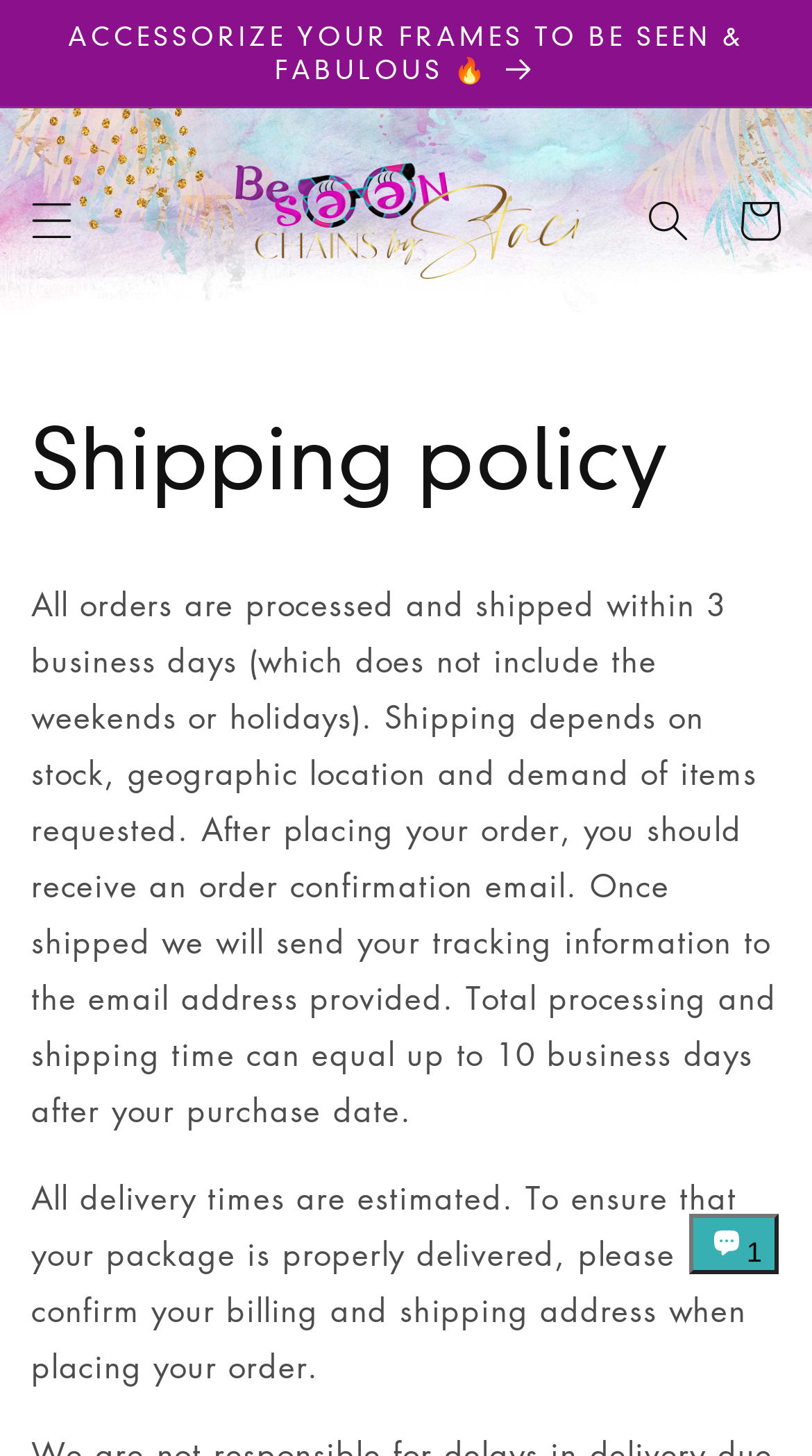Answer the following query concisely with a single word or phrase:
What is the purpose of the 'Search' button?

to search